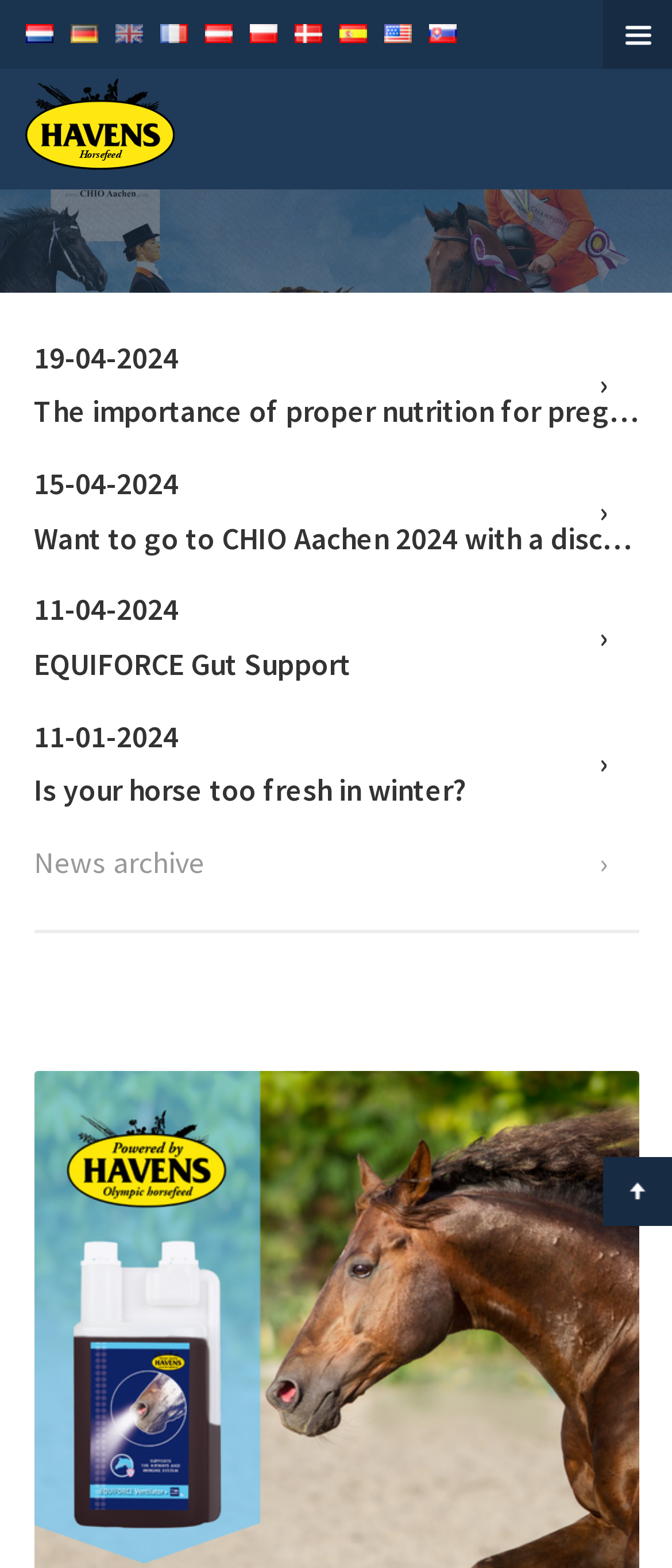Using a single word or phrase, answer the following question: 
What language options are available?

Multiple languages